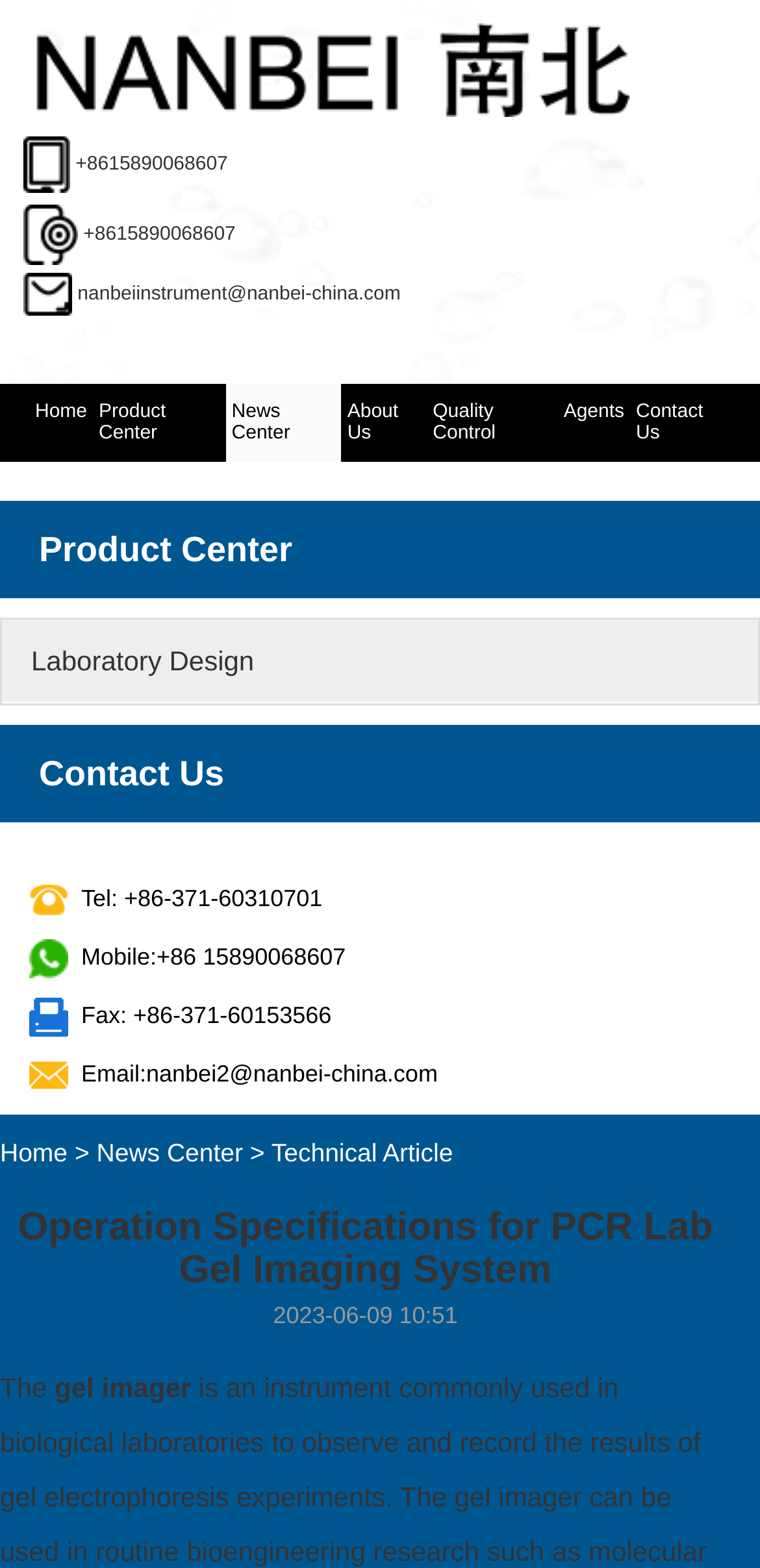Please determine the bounding box coordinates of the clickable area required to carry out the following instruction: "Send an email to nanbeiinstrument@nanbei-china.com". The coordinates must be four float numbers between 0 and 1, represented as [left, top, right, bottom].

[0.102, 0.181, 0.527, 0.195]